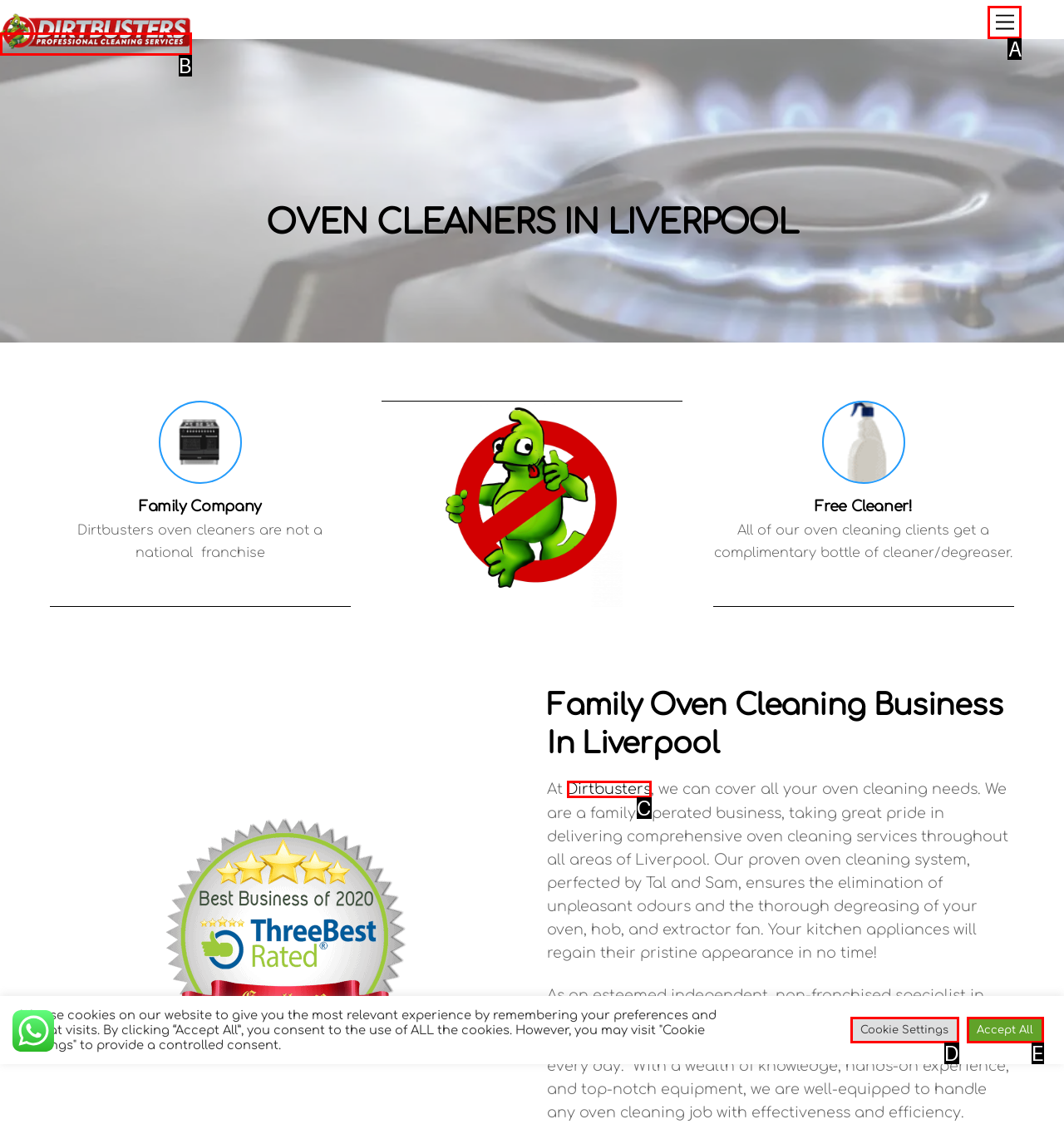With the description: Menu, find the option that corresponds most closely and answer with its letter directly.

A